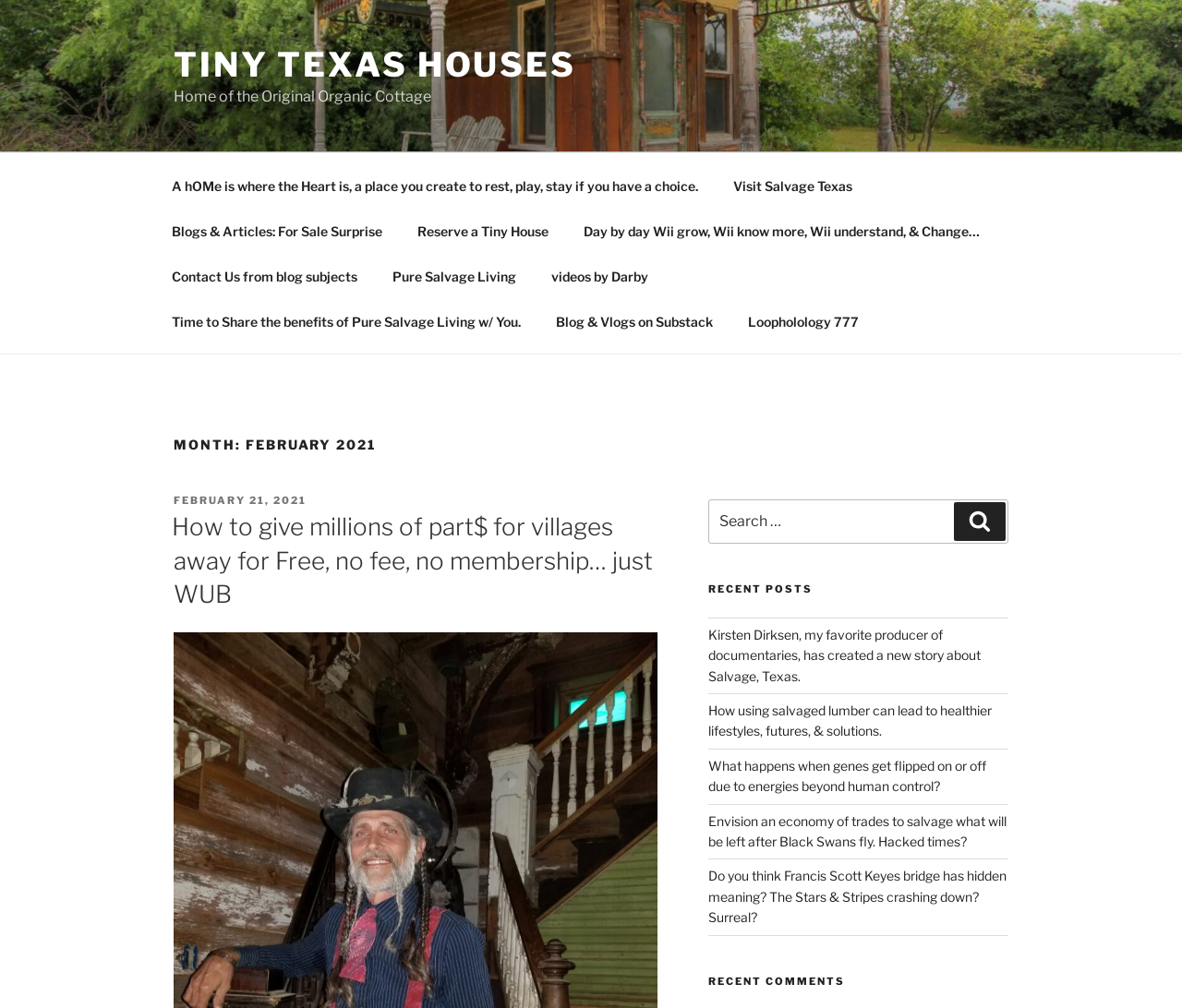Could you identify the text that serves as the heading for this webpage?

MONTH: FEBRUARY 2021